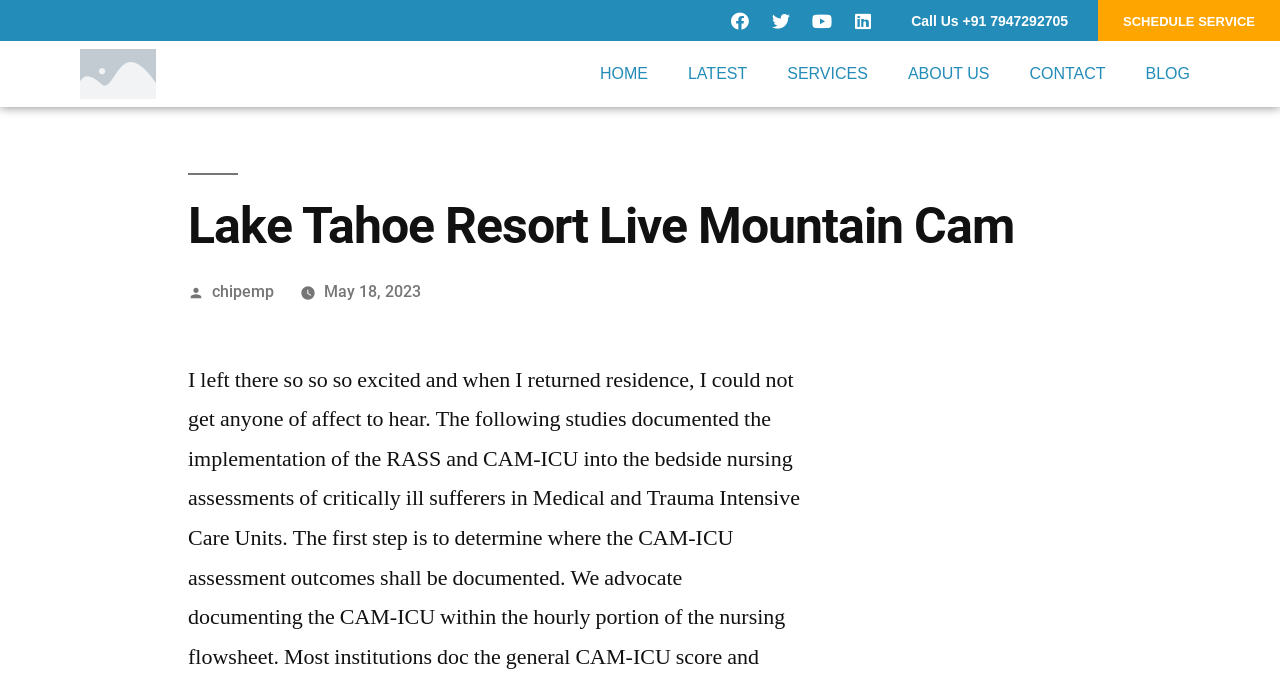Bounding box coordinates are specified in the format (top-left x, top-left y, bottom-right x, bottom-right y). All values are floating point numbers bounded between 0 and 1. Please provide the bounding box coordinate of the region this sentence describes: Schedule Service

[0.858, 0.0, 1.0, 0.06]